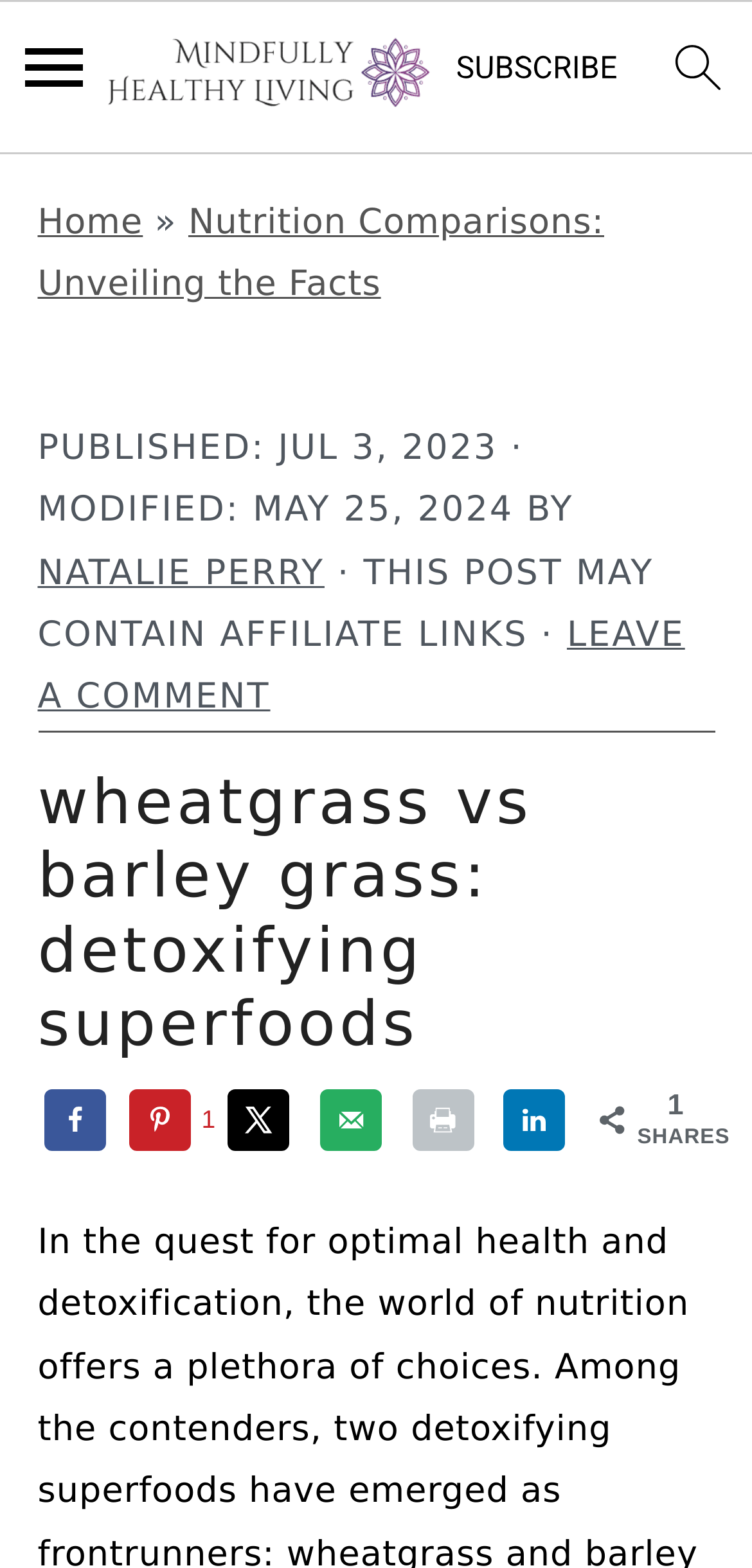Please provide the bounding box coordinates in the format (top-left x, top-left y, bottom-right x, bottom-right y). Remember, all values are floating point numbers between 0 and 1. What is the bounding box coordinate of the region described as: menu icon

[0.007, 0.013, 0.135, 0.088]